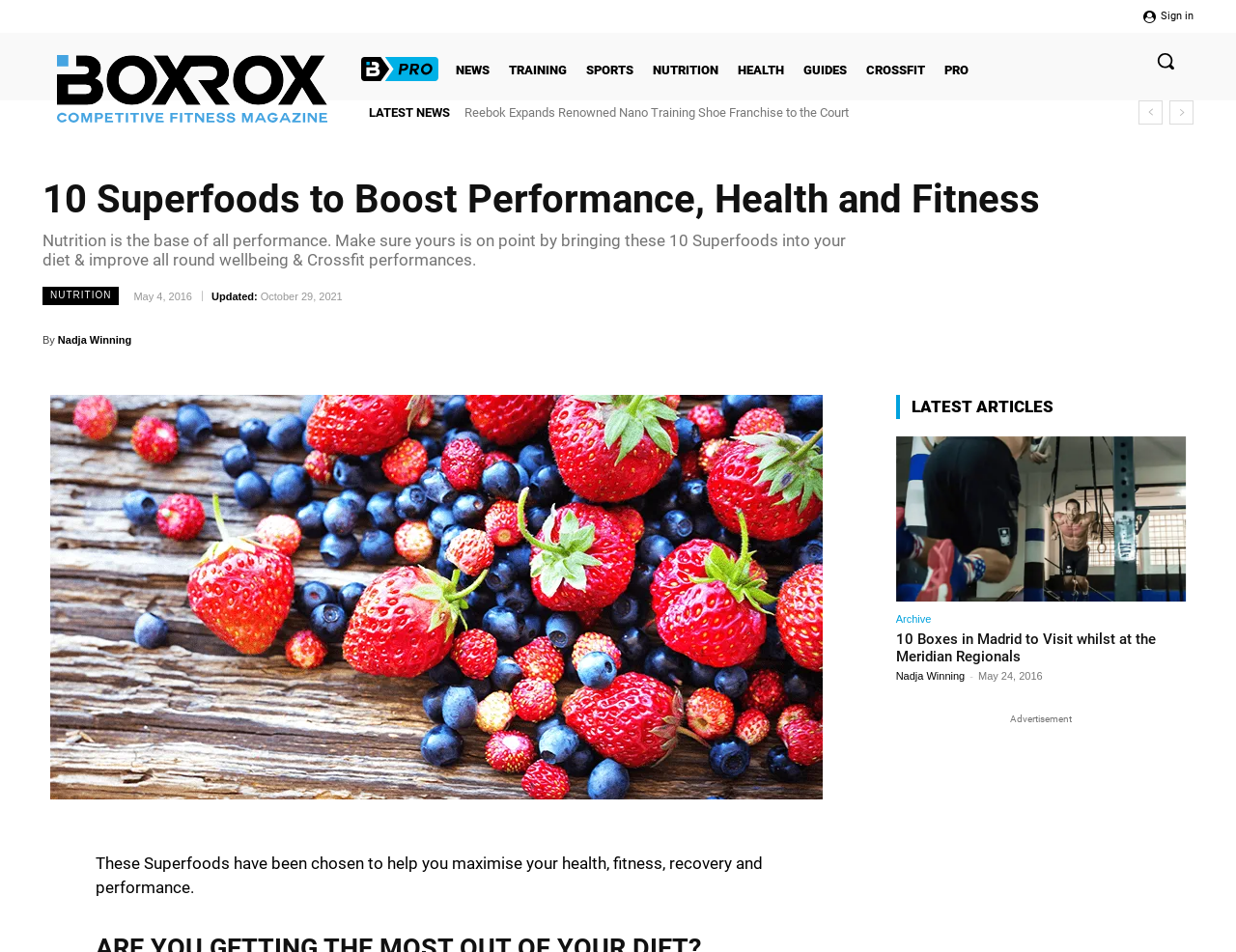Extract the main title from the webpage.

10 Superfoods to Boost Performance, Health and Fitness